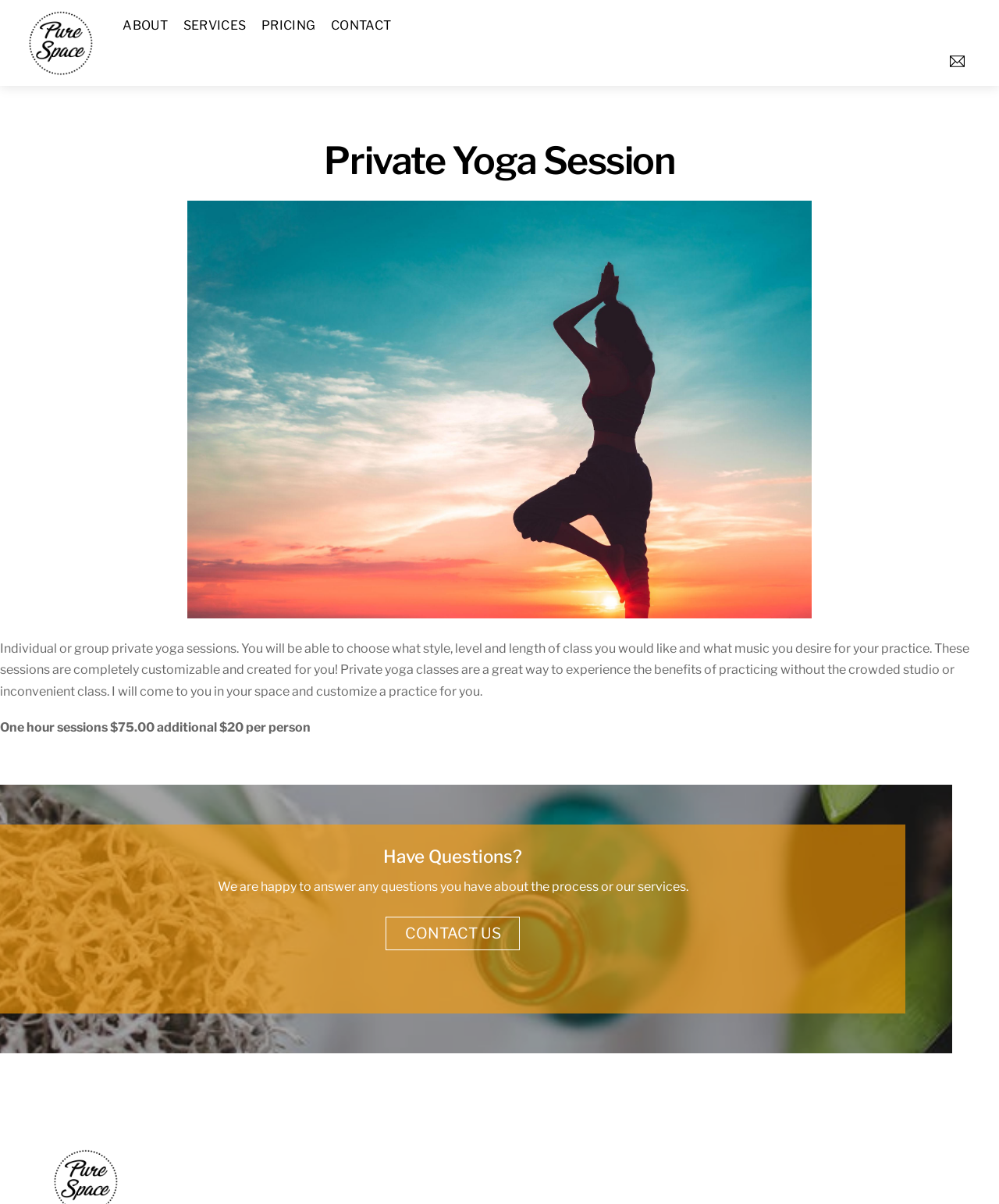Craft a detailed narrative of the webpage's structure and content.

The webpage is about private yoga sessions offered by Pure Space Life. At the top left corner, there is a logo image and a link to the homepage with the text "Pure Space Life - Home Clearing Negative". On the top right corner, there is a small link with an emphasis on it, but no text is provided.

The main navigation menu is located at the top center, consisting of four links: "ABOUT", "SERVICES", "PRICING", and "CONTACT", arranged from left to right.

Below the navigation menu, there is a main section that occupies most of the page. It starts with a heading "Private Yoga Session" and an image related to private yoga sessions. Below the image, there is a paragraph of text that describes the private yoga sessions, including the benefits and customization options.

Underneath the paragraph, there is a pricing section that displays the cost of one-hour sessions, which is $75.00, with an additional $20 per person.

Further down, there is a section with a heading "Have Questions?" and a paragraph of text that invites users to ask questions about the process or services. Below this text, there is a "CONTACT US" link that allows users to get in touch with the service provider.